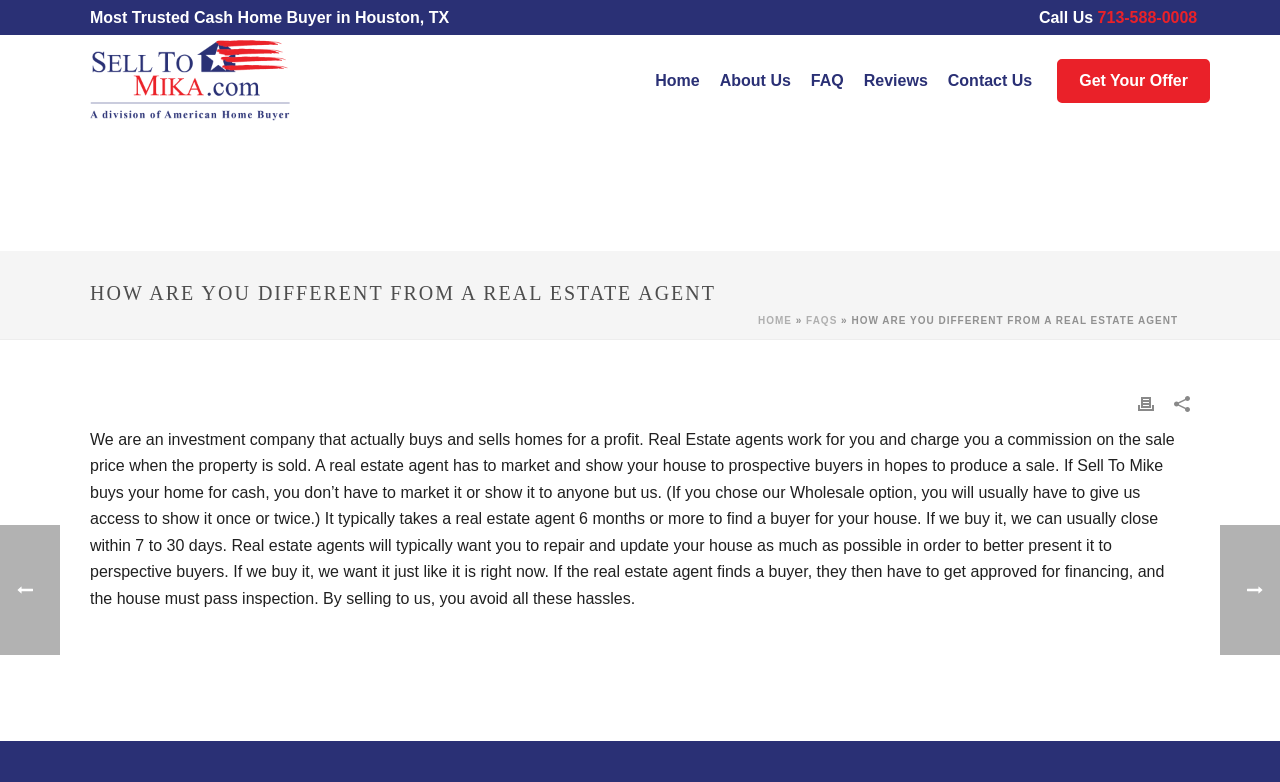Please identify the bounding box coordinates of the clickable area that will allow you to execute the instruction: "Read the 'FAQ' section".

[0.626, 0.088, 0.667, 0.119]